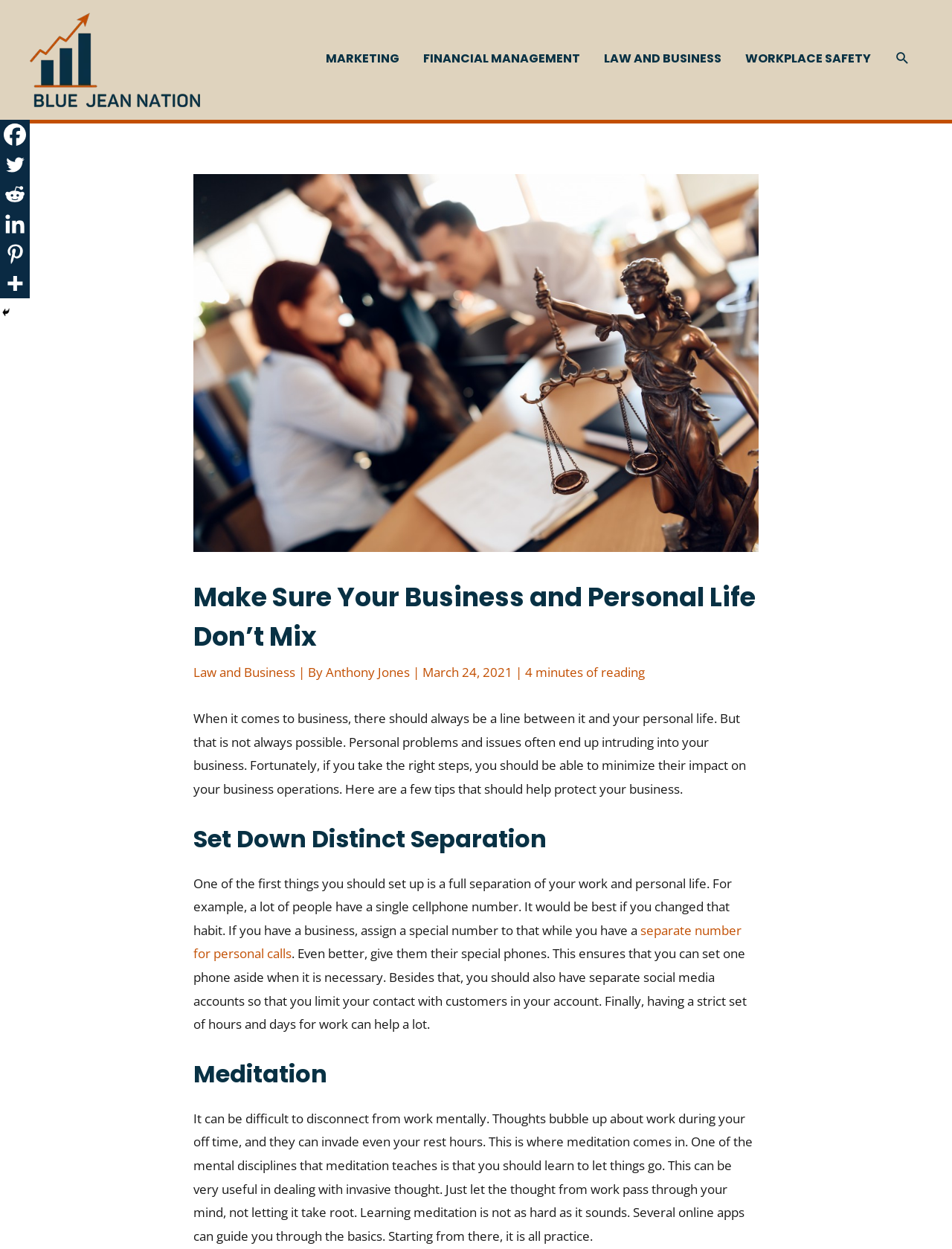How long does it take to read the article?
Provide a detailed answer to the question, using the image to inform your response.

The article mentions that it takes 4 minutes to read, which is indicated by the text '4 minutes of reading'.